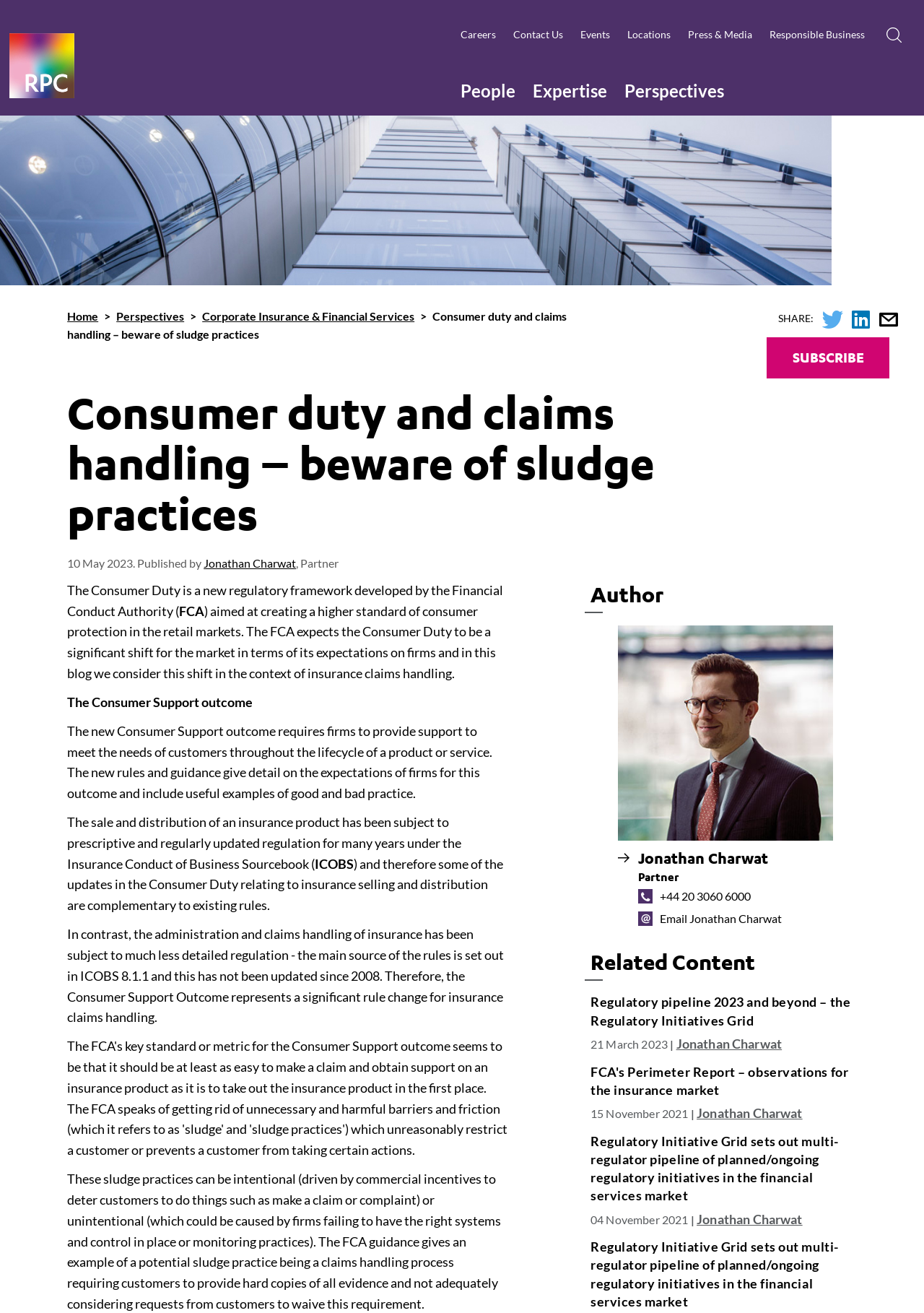Please examine the image and provide a detailed answer to the question: Who is the author of the blog post?

The author of the blog post is mentioned at the bottom of the webpage, where it says 'Published by Jonathan Charwat, Partner'. This information can also be found in the 'Author' section of the webpage.